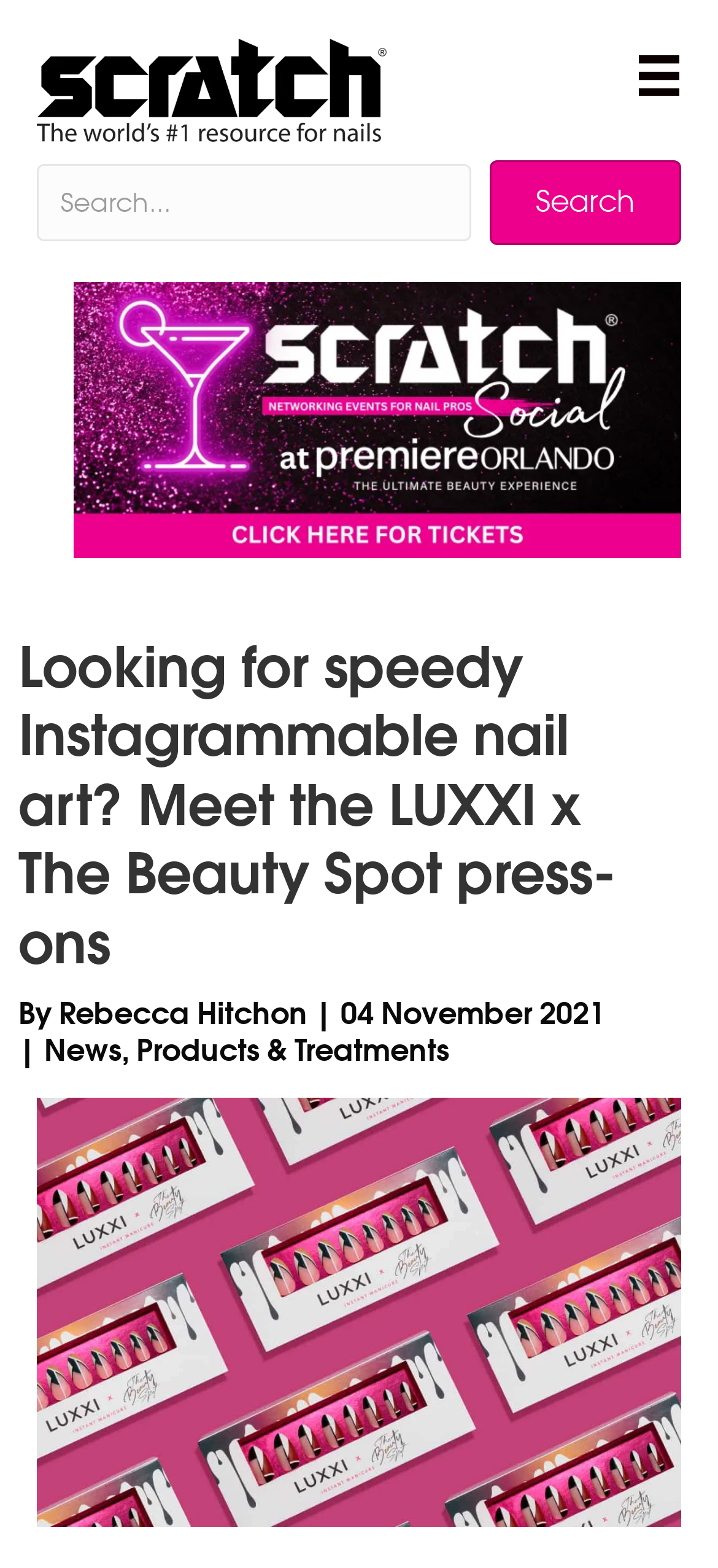Using the element description: "aria-label="Search input" name="s" placeholder="Search..."", determine the bounding box coordinates for the specified UI element. The coordinates should be four float numbers between 0 and 1, [left, top, right, bottom].

[0.051, 0.105, 0.656, 0.154]